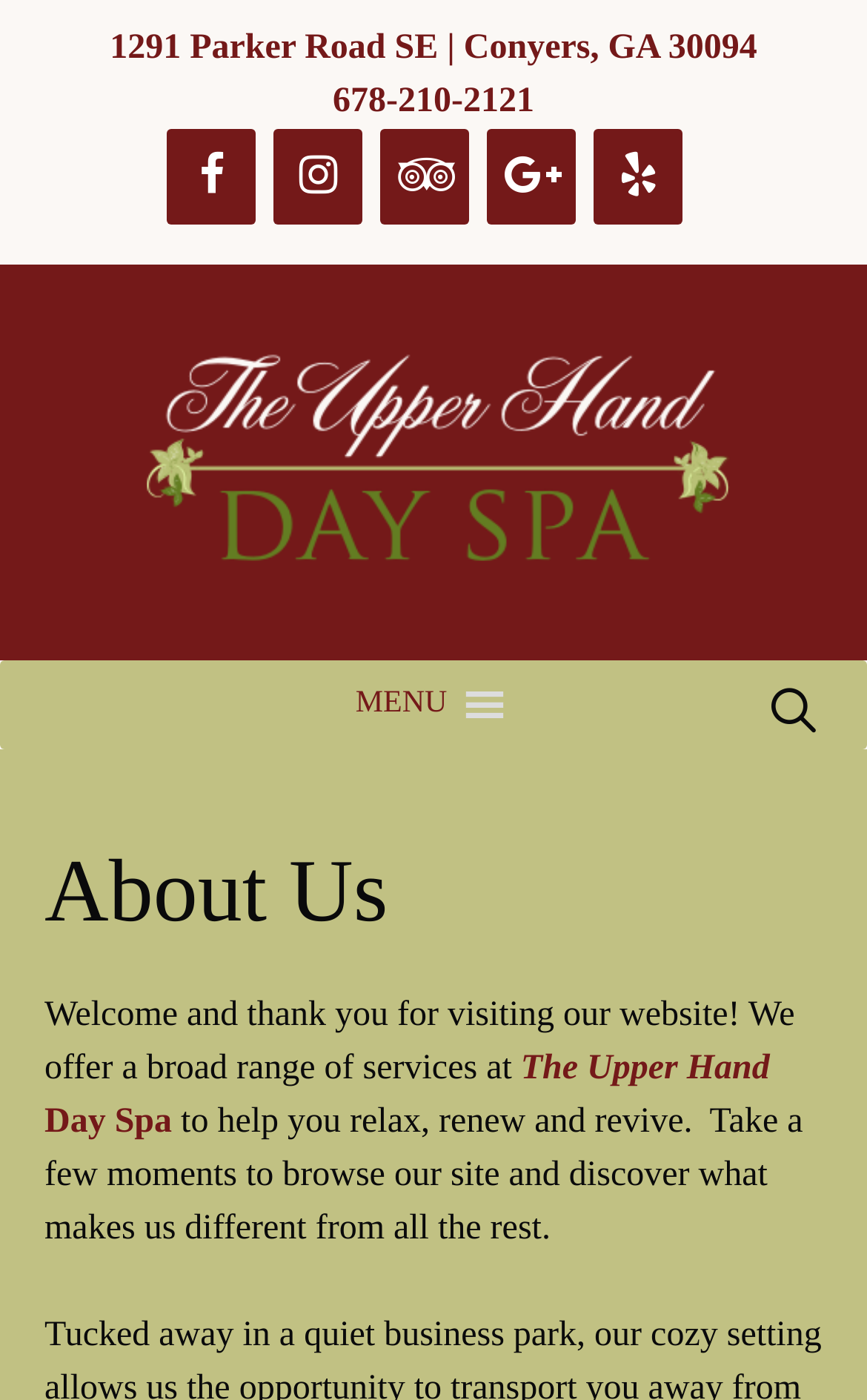Identify the bounding box coordinates of the element to click to follow this instruction: 'Check Instagram'. Ensure the coordinates are four float values between 0 and 1, provided as [left, top, right, bottom].

[0.315, 0.092, 0.418, 0.16]